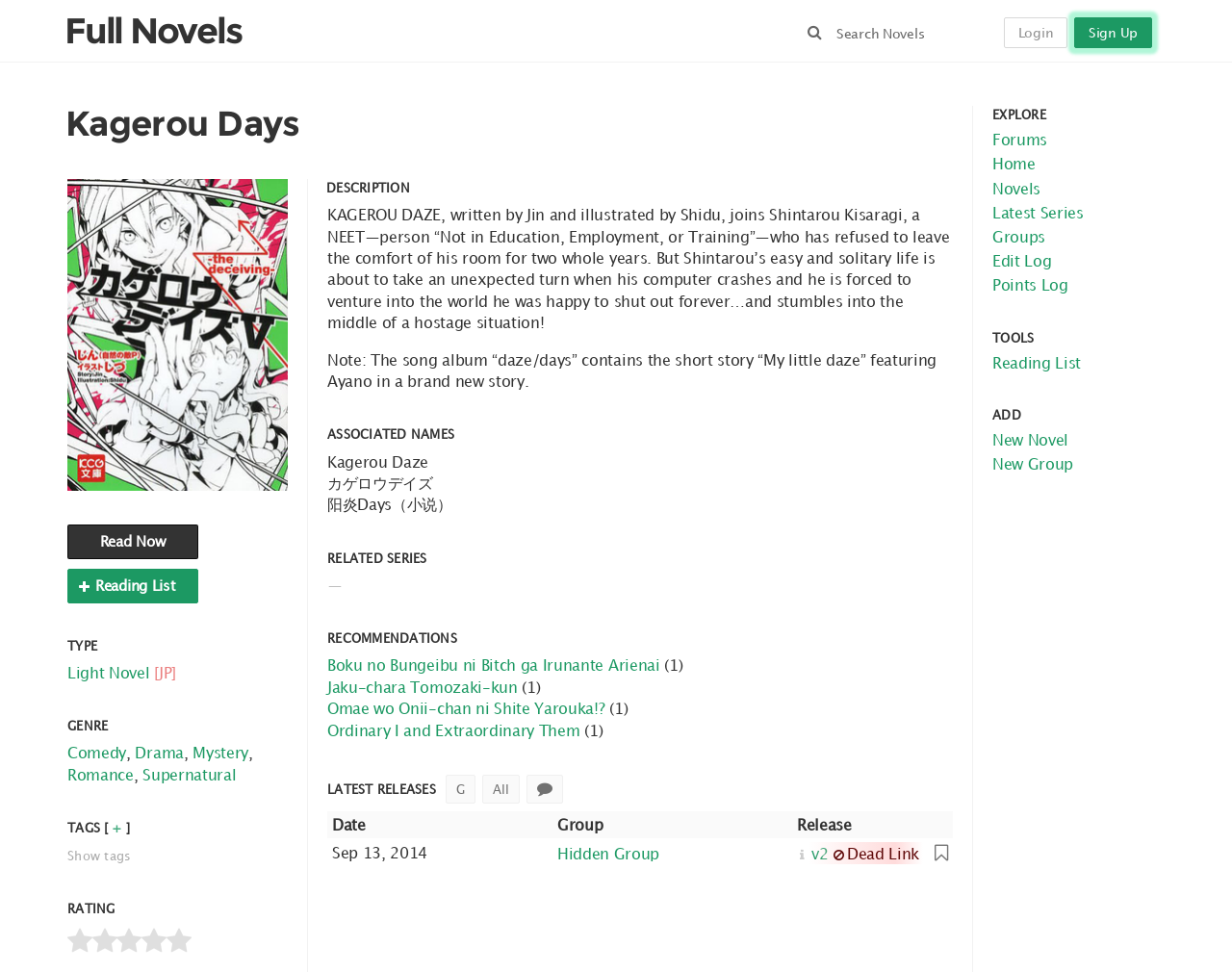Identify the bounding box coordinates of the area you need to click to perform the following instruction: "Get the contact information".

None